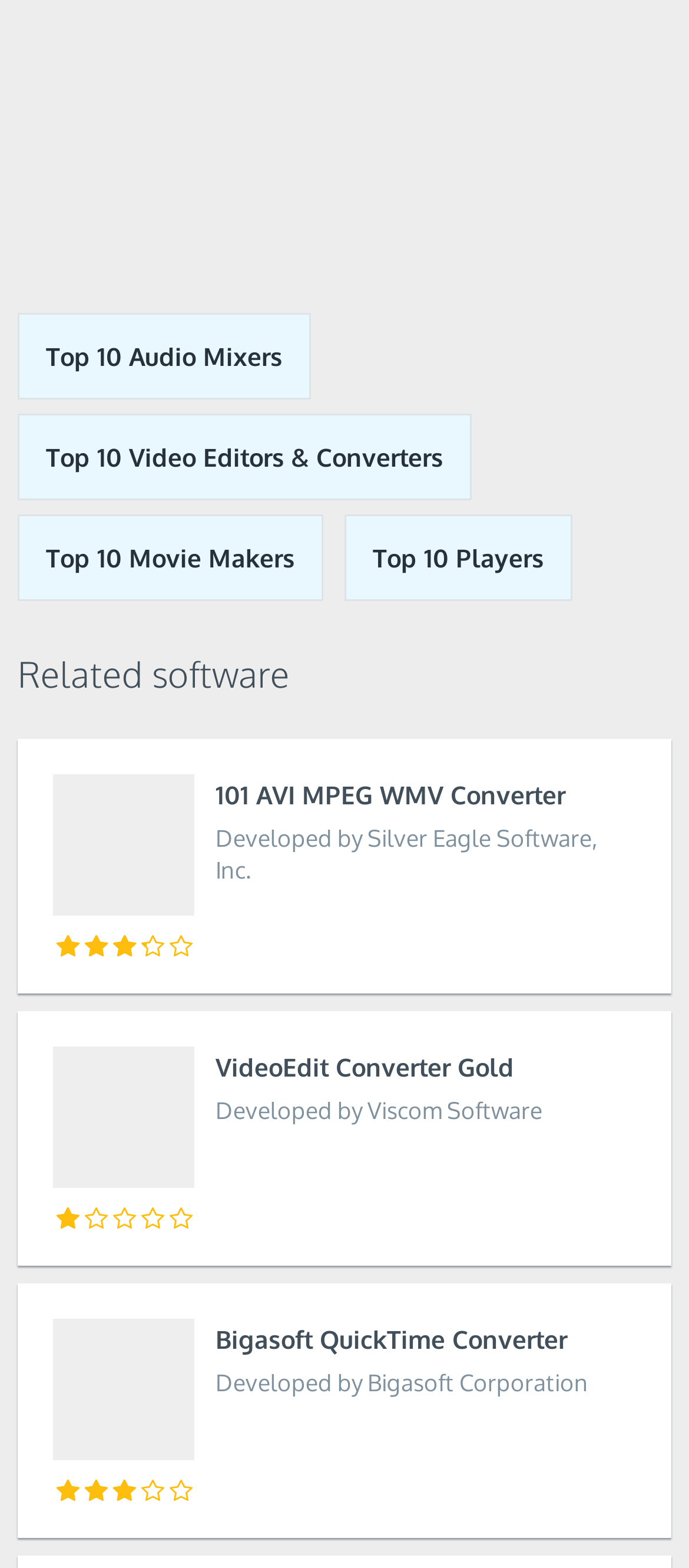Give a succinct answer to this question in a single word or phrase: 
What is the last software listed under 'Related software'?

Bigasoft QuickTime Converter